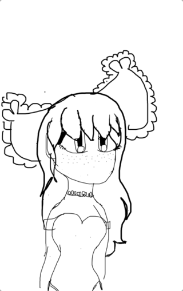Please answer the following question using a single word or phrase: 
What is the tone of the character's expression?

Serene